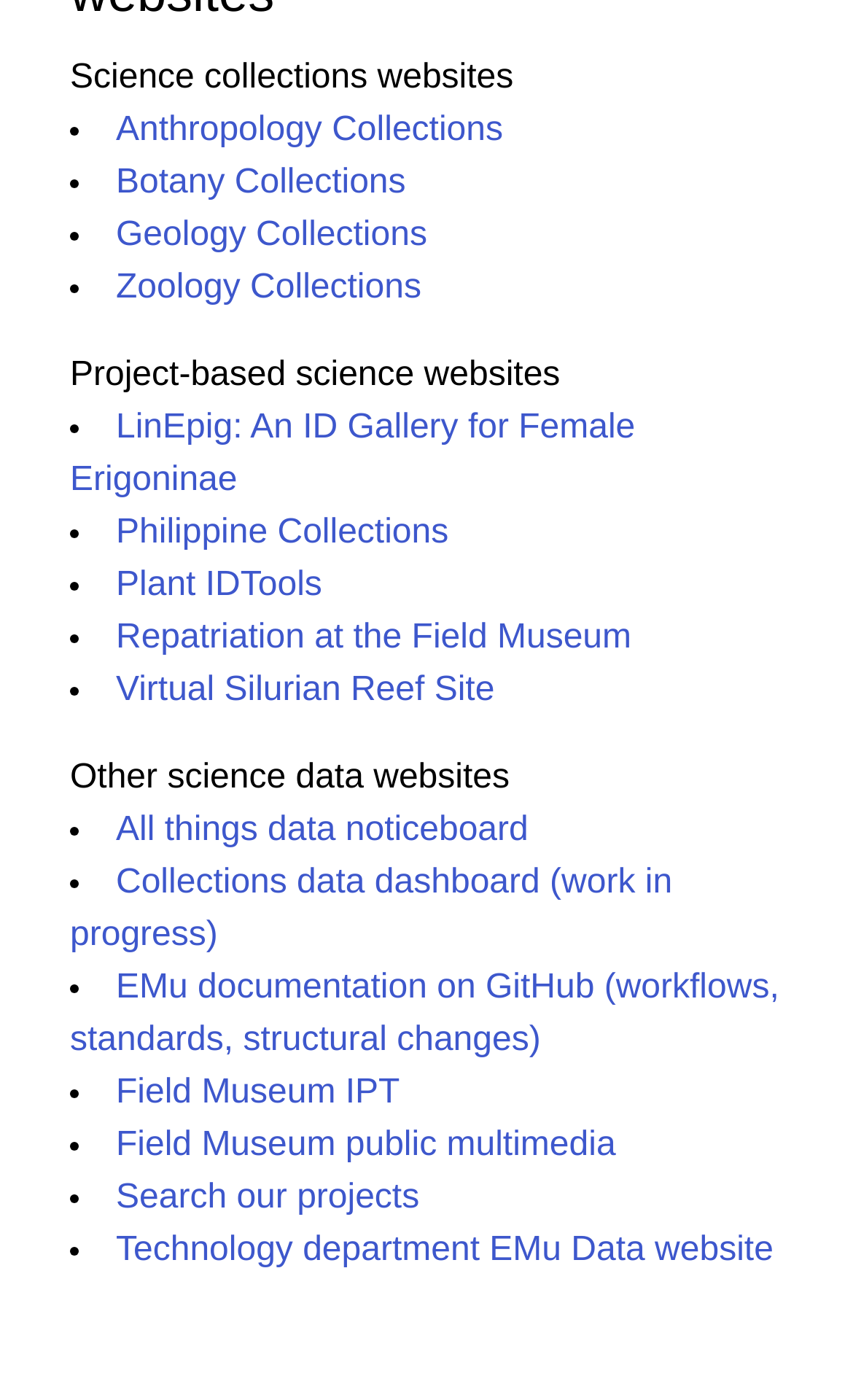Find the bounding box coordinates of the element to click in order to complete the given instruction: "Search our projects."

[0.136, 0.842, 0.492, 0.869]